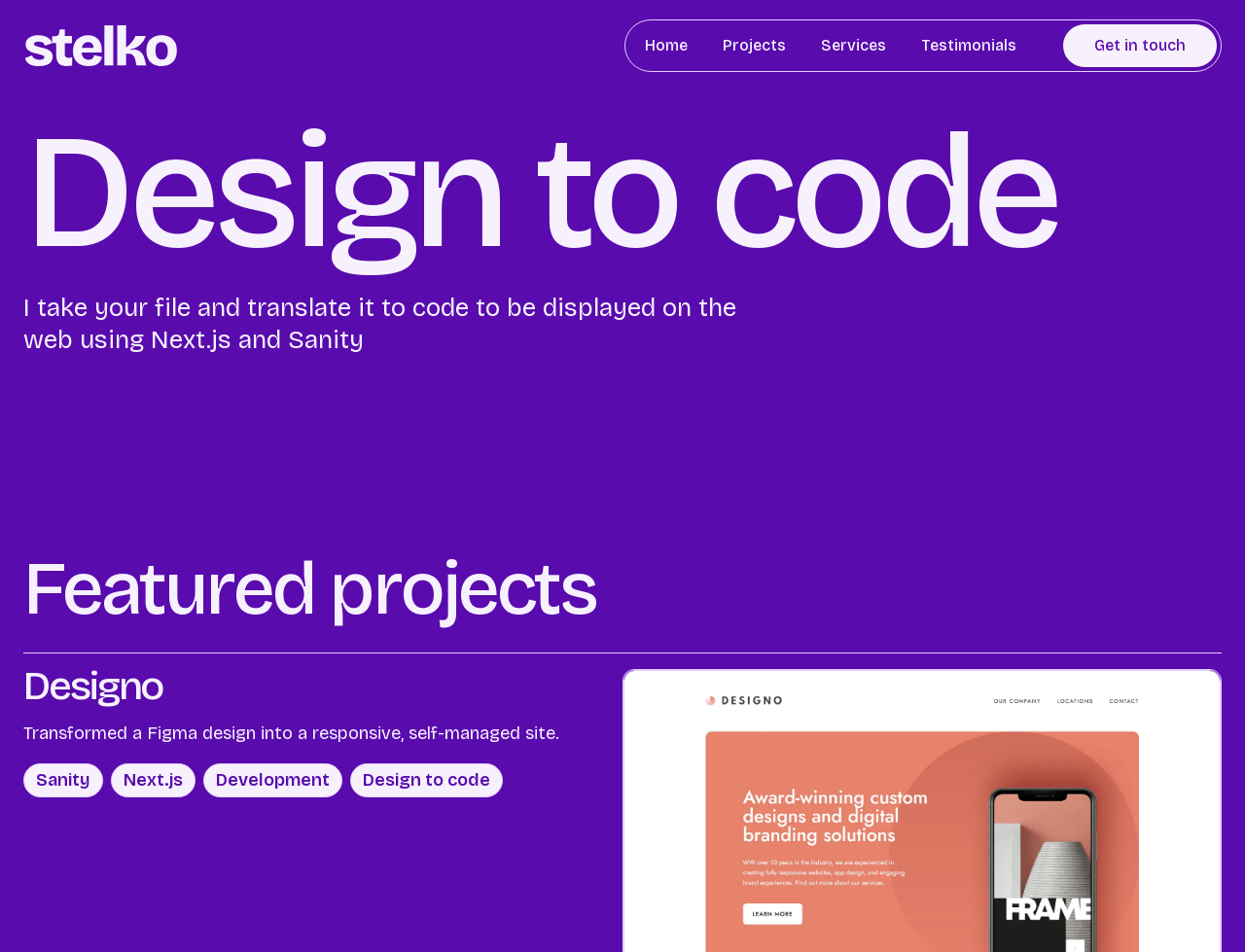Produce an extensive caption that describes everything on the webpage.

The webpage is about a design to code service in London, specifically highlighting the expertise of Stelko. At the top left corner, there is a logo of Stelko's Typeface, which is an image and a link. 

To the right of the logo, there is a main navigation menu with four links: Home, Projects, Services, and Testimonials. These links are positioned horizontally, with Home on the left and Testimonials on the right. 

On the top right corner, there is a "Get in touch" link. 

Below the navigation menu, there is a prominent heading "Design to code" that spans almost the entire width of the page. 

Underneath the heading, there is a paragraph of text that explains the design to code service, mentioning the use of Next.js and Sanity. This text is positioned on the left side of the page. 

Further down, there is another heading "Featured projects" that spans almost the entire width of the page. 

Underneath the "Featured projects" heading, there is a subheading "Designo" positioned on the left side of the page.